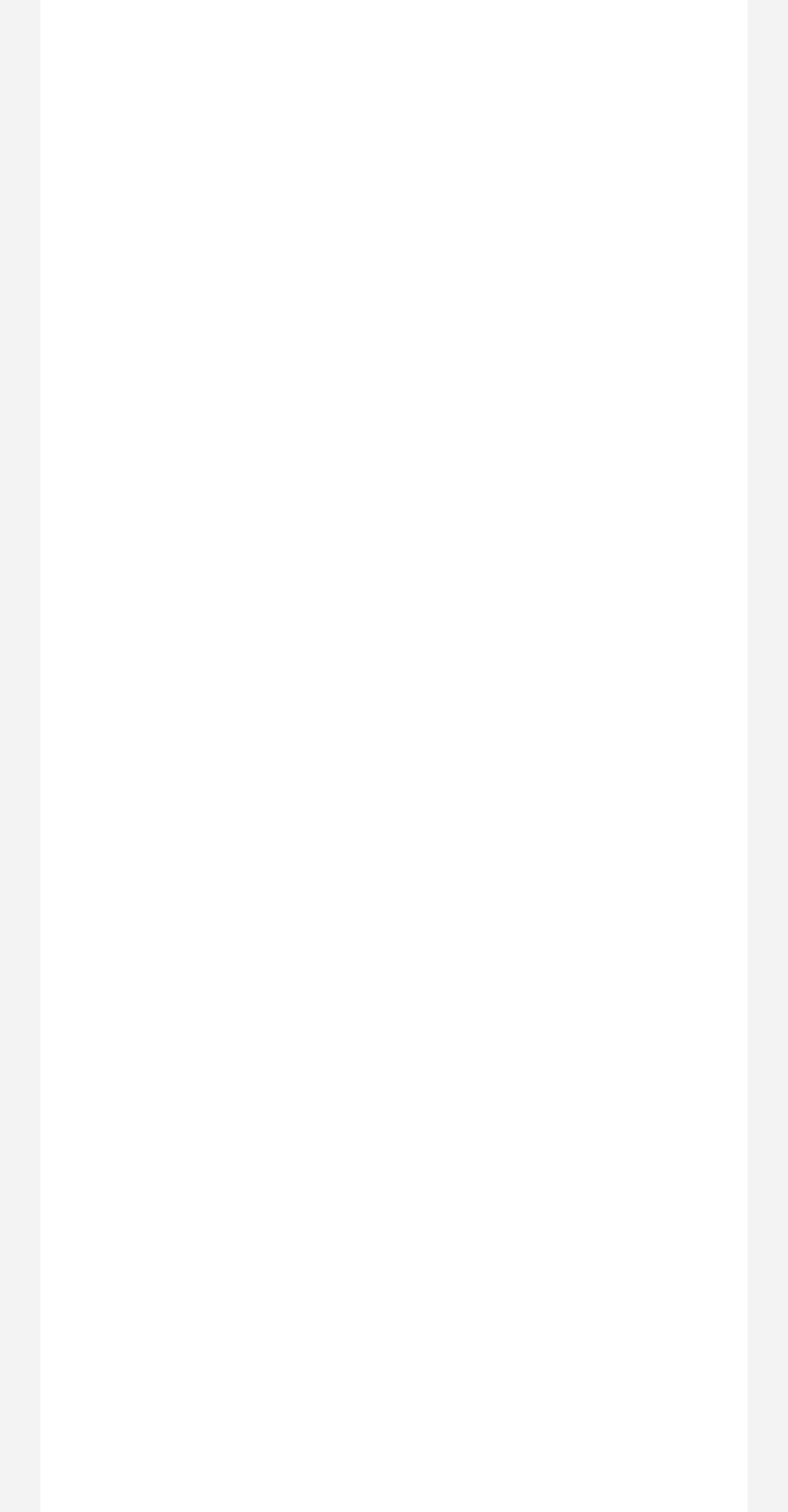Determine the bounding box for the UI element described here: "Diabetes Rounds".

[0.144, 0.552, 0.421, 0.575]